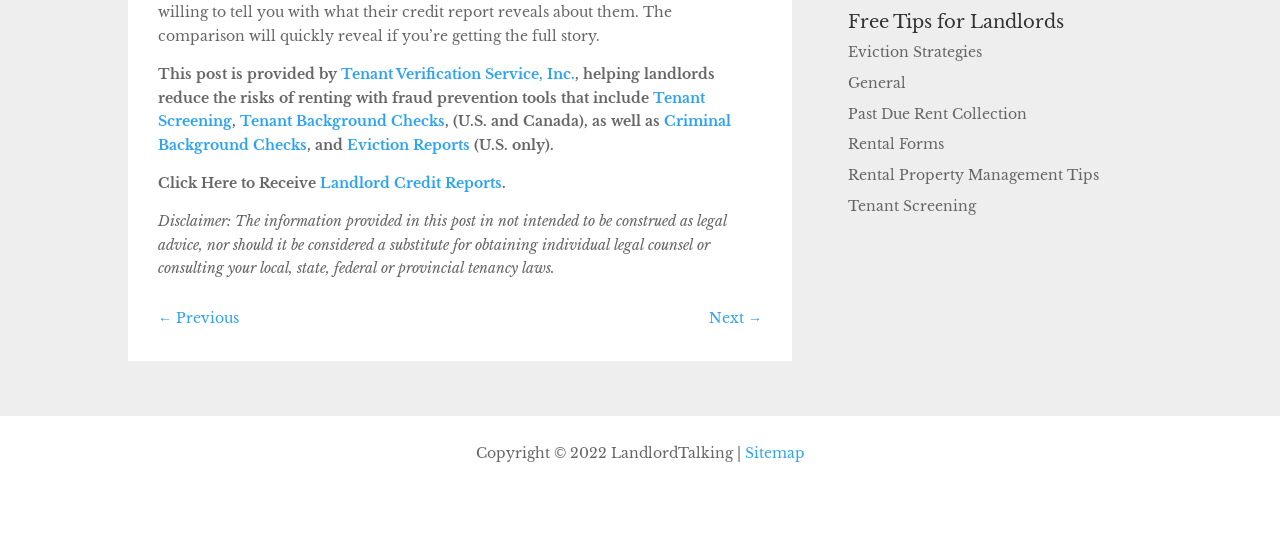Find the bounding box coordinates for the element that must be clicked to complete the instruction: "Click on Tenant Verification Service, Inc.". The coordinates should be four float numbers between 0 and 1, indicated as [left, top, right, bottom].

[0.263, 0.116, 0.449, 0.148]